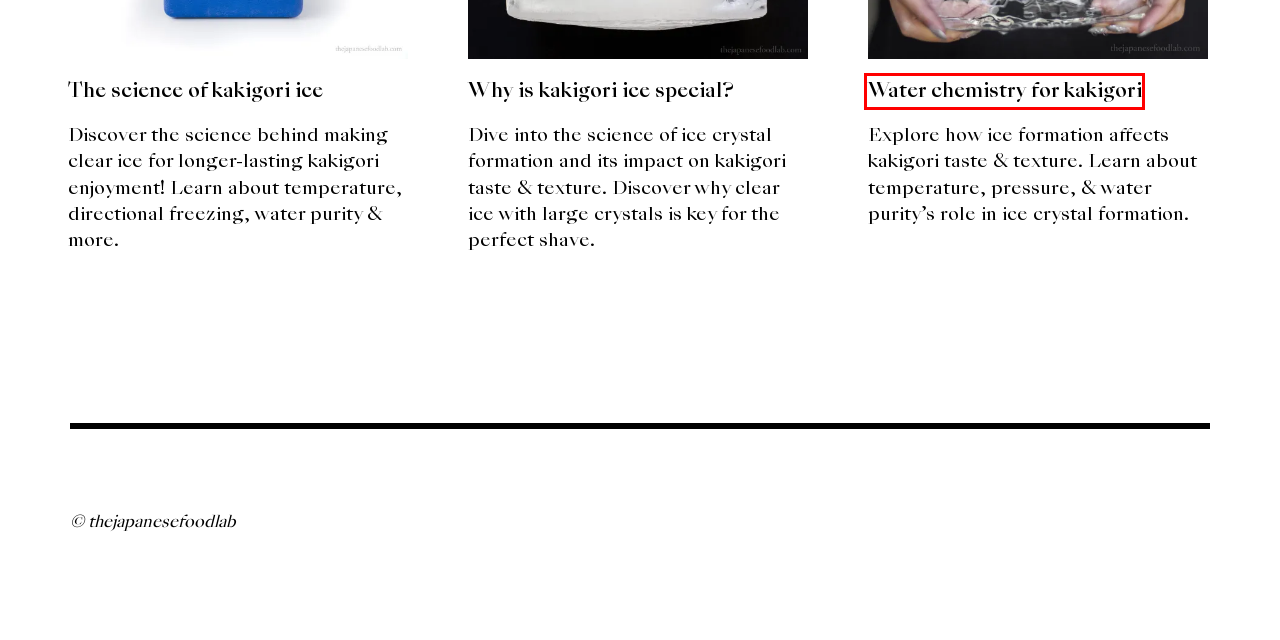Look at the screenshot of a webpage that includes a red bounding box around a UI element. Select the most appropriate webpage description that matches the page seen after clicking the highlighted element. Here are the candidates:
A. Water chemistry for kakigori
B. Navigating the future of the internet and this site
C. An Introduction to Artisan Japanese Donabe
D. The Japanese Food Lab -
E. A Comprehensive Guide to Making Traditional Miso
F. About Us
G. Why is kakigori ice special?
H. The science of kakigori ice

A